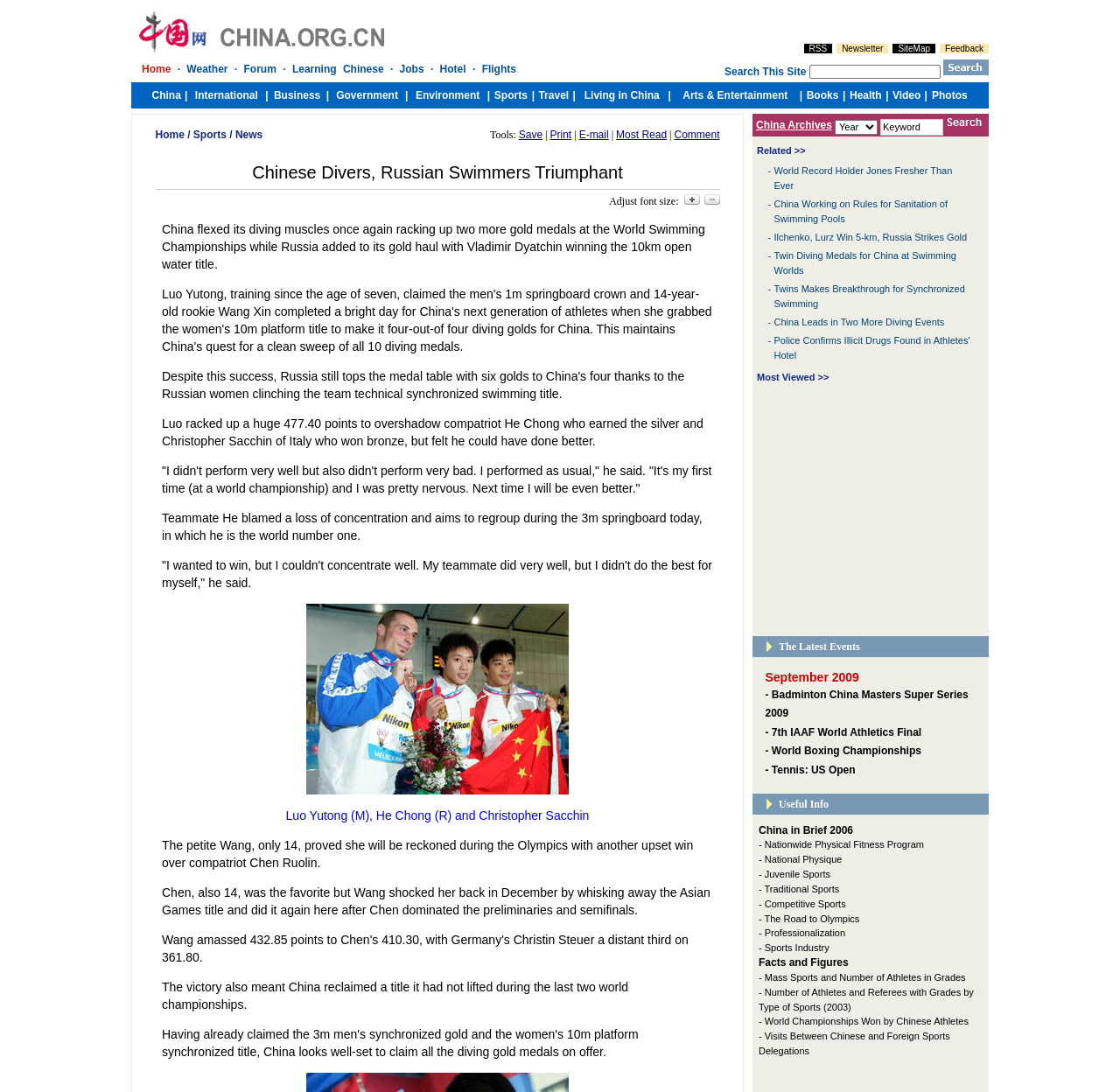Extract the bounding box coordinates for the described element: "E-mail". The coordinates should be represented as four float numbers between 0 and 1: [left, top, right, bottom].

[0.517, 0.118, 0.543, 0.129]